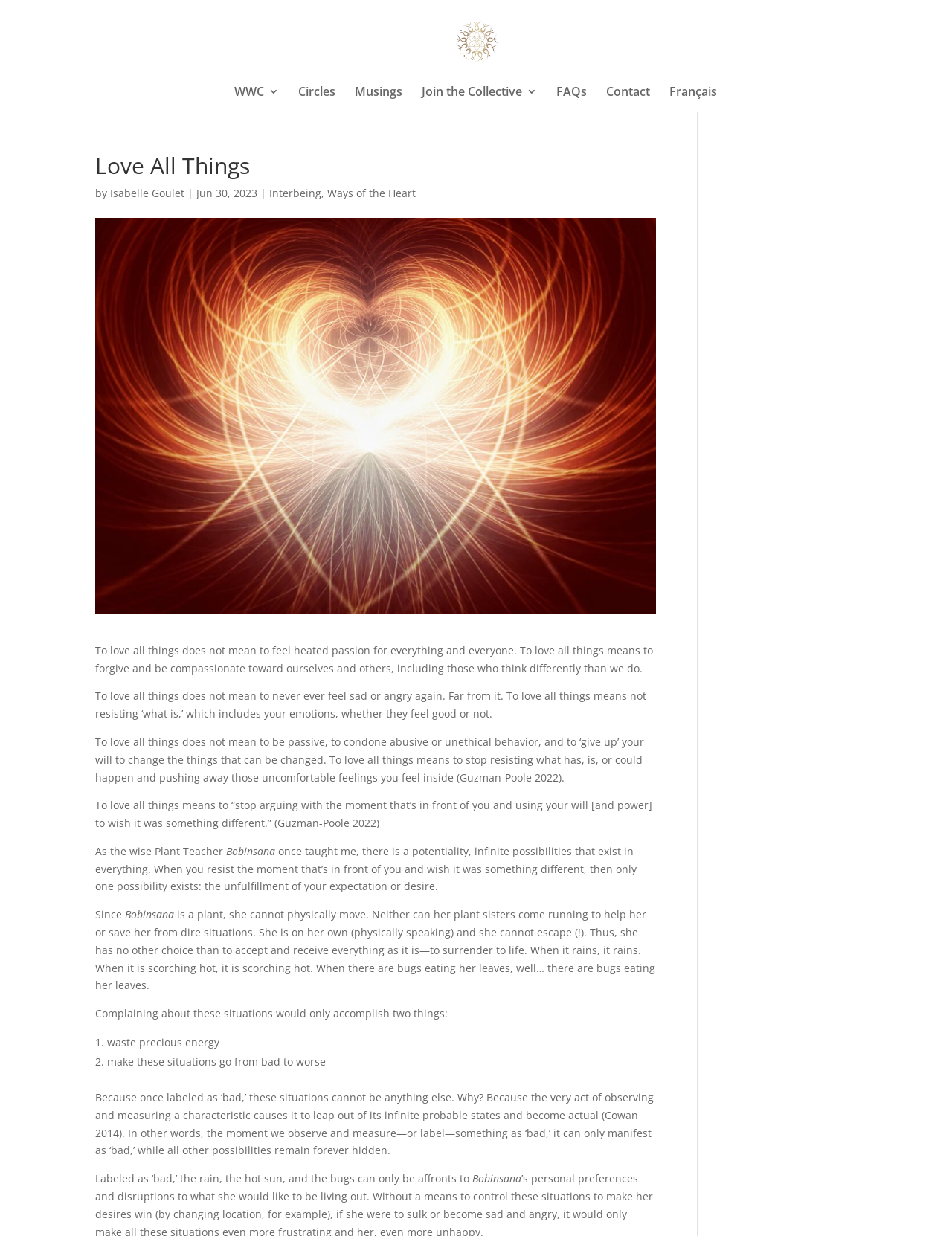Answer briefly with one word or phrase:
How many points are mentioned as consequences of complaining about situations?

2